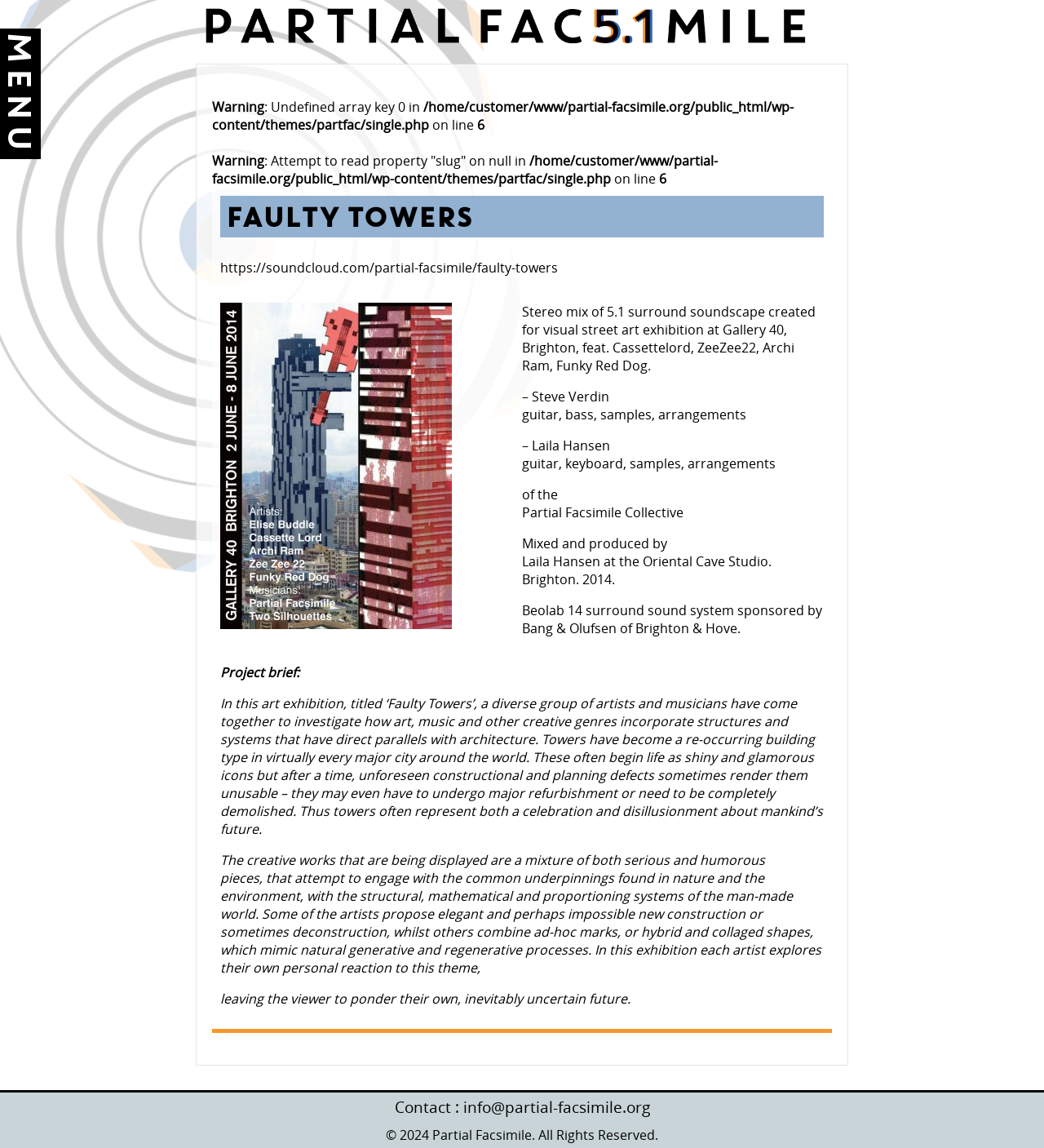What is the email address for contact?
Analyze the image and deliver a detailed answer to the question.

The email address for contact is provided at the bottom of the webpage, where it is mentioned that 'Contact : info@partial-facsimile.org'.